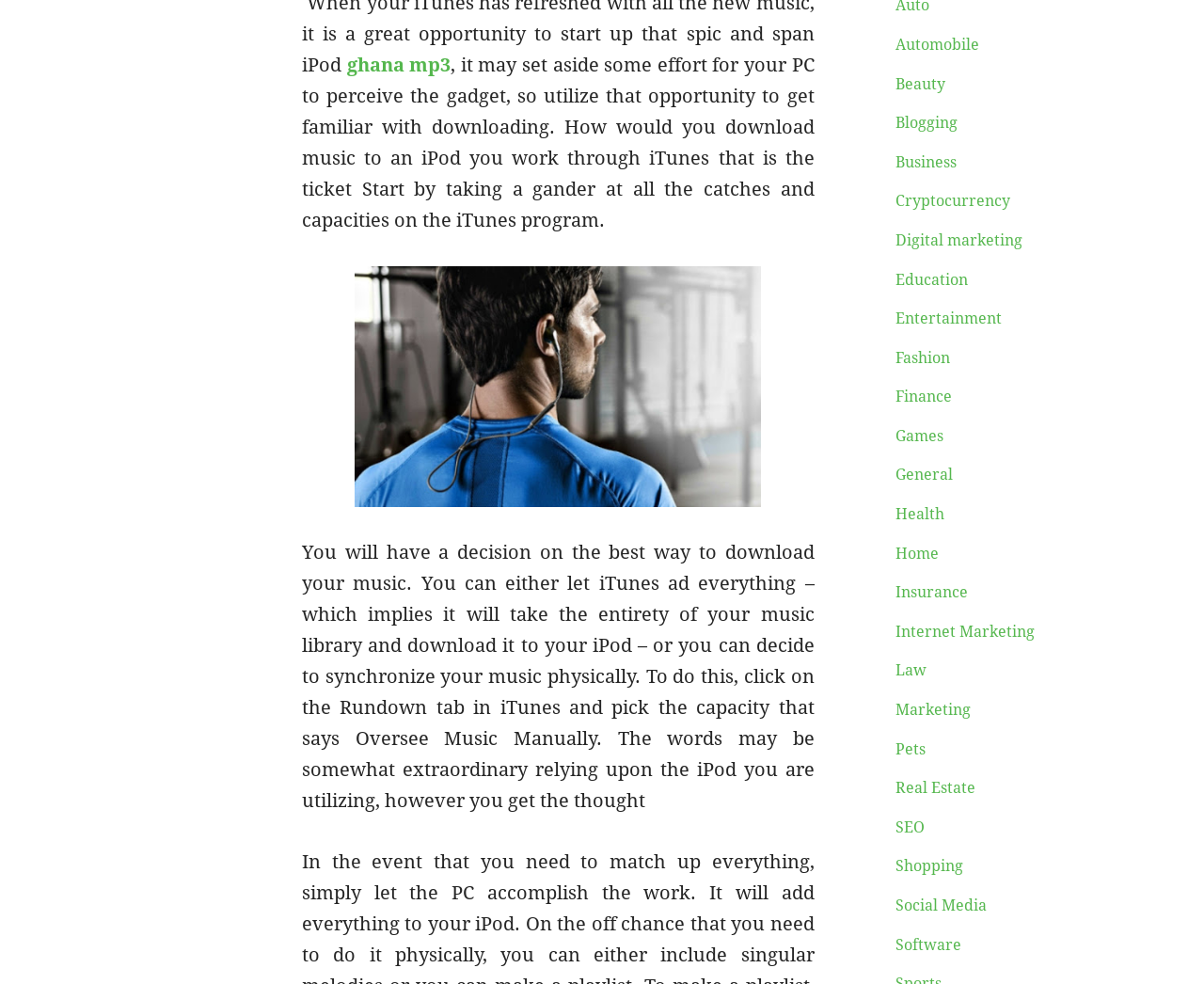Identify the bounding box coordinates of the clickable section necessary to follow the following instruction: "click on Social Media link". The coordinates should be presented as four float numbers from 0 to 1, i.e., [left, top, right, bottom].

[0.743, 0.911, 0.819, 0.929]